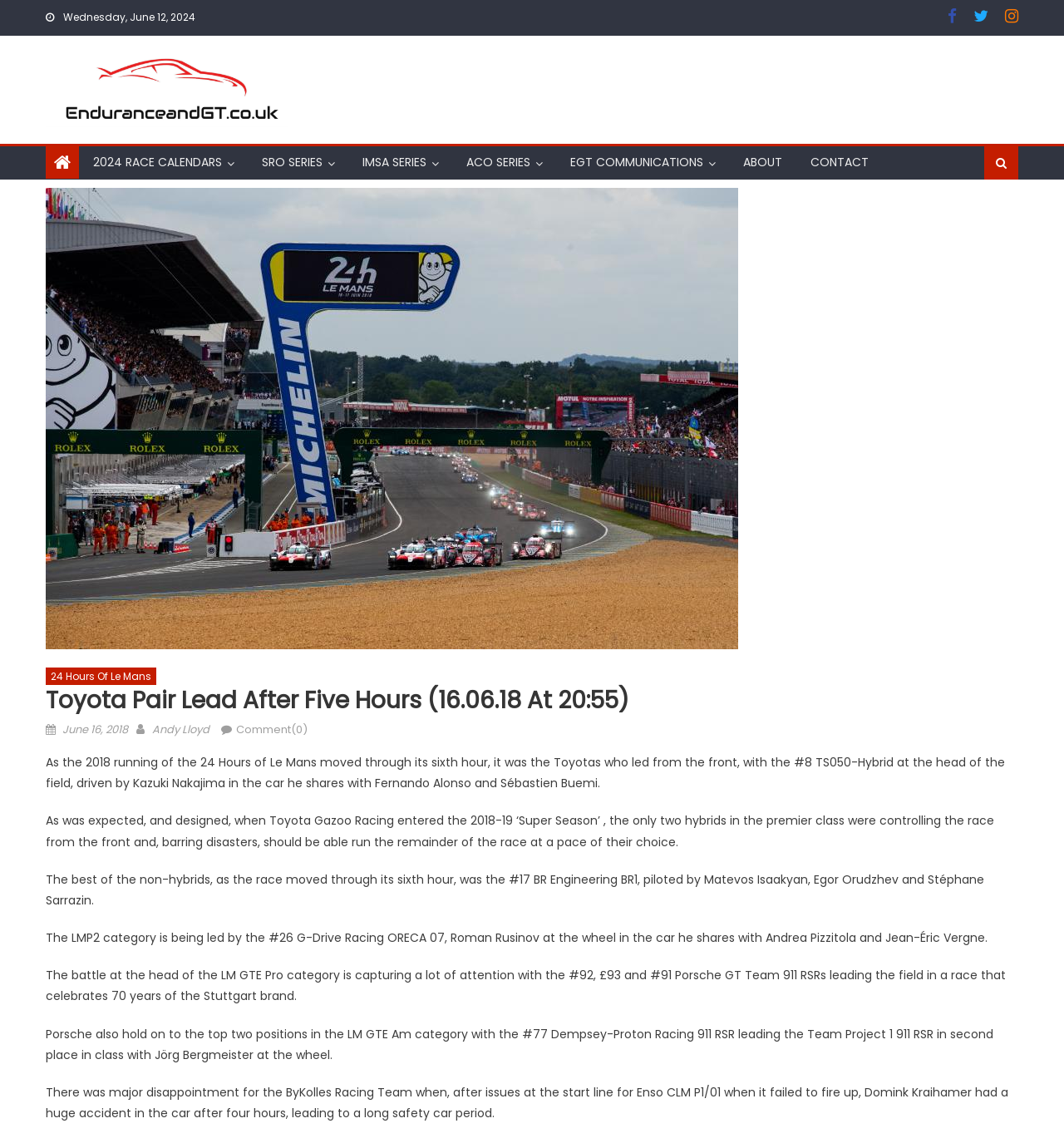Please identify the bounding box coordinates of the element's region that needs to be clicked to fulfill the following instruction: "Read the article posted on June 16, 2018". The bounding box coordinates should consist of four float numbers between 0 and 1, i.e., [left, top, right, bottom].

[0.059, 0.628, 0.12, 0.642]